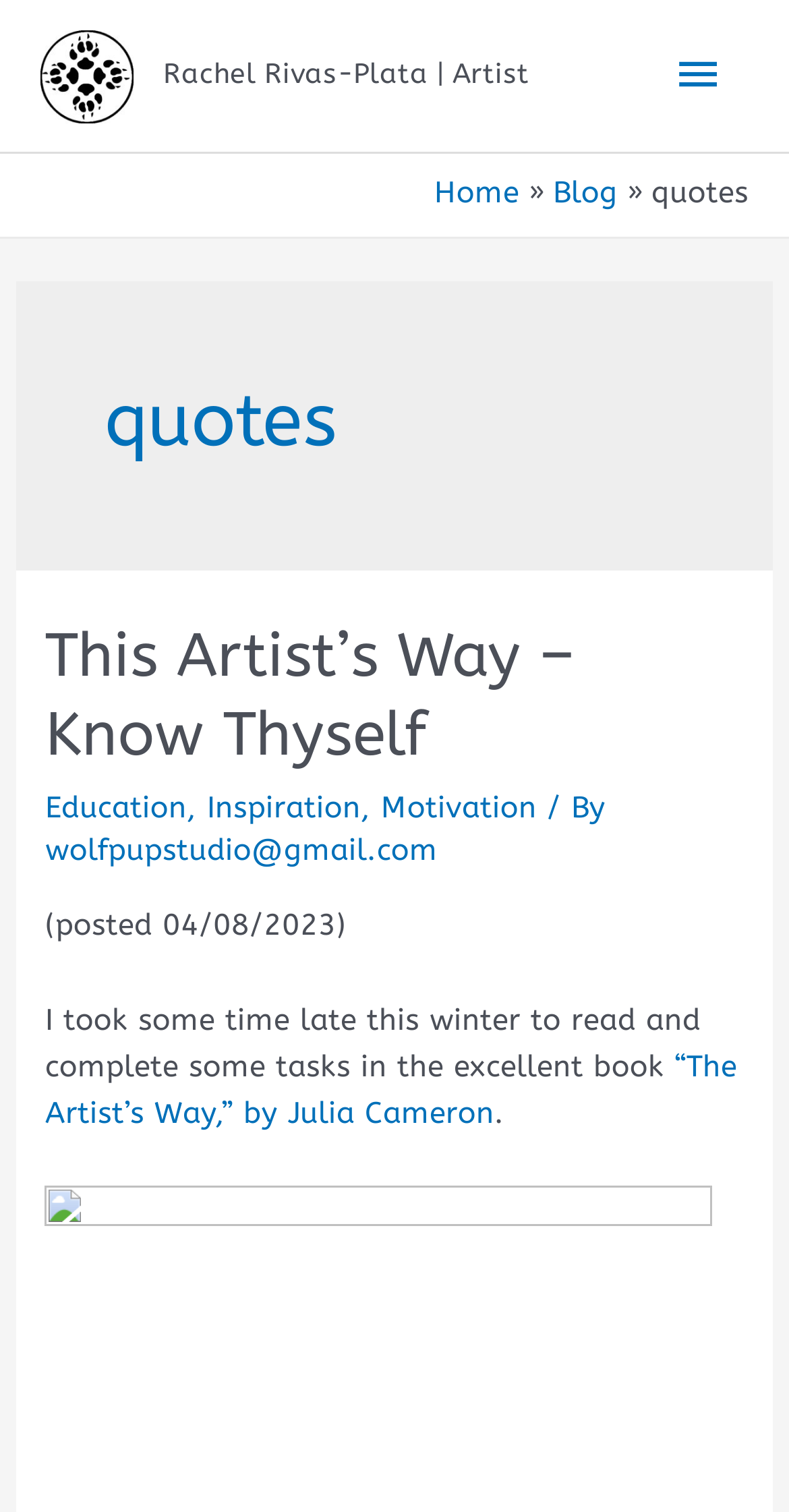Please identify the bounding box coordinates of the element I need to click to follow this instruction: "go to Home page".

[0.55, 0.117, 0.658, 0.139]